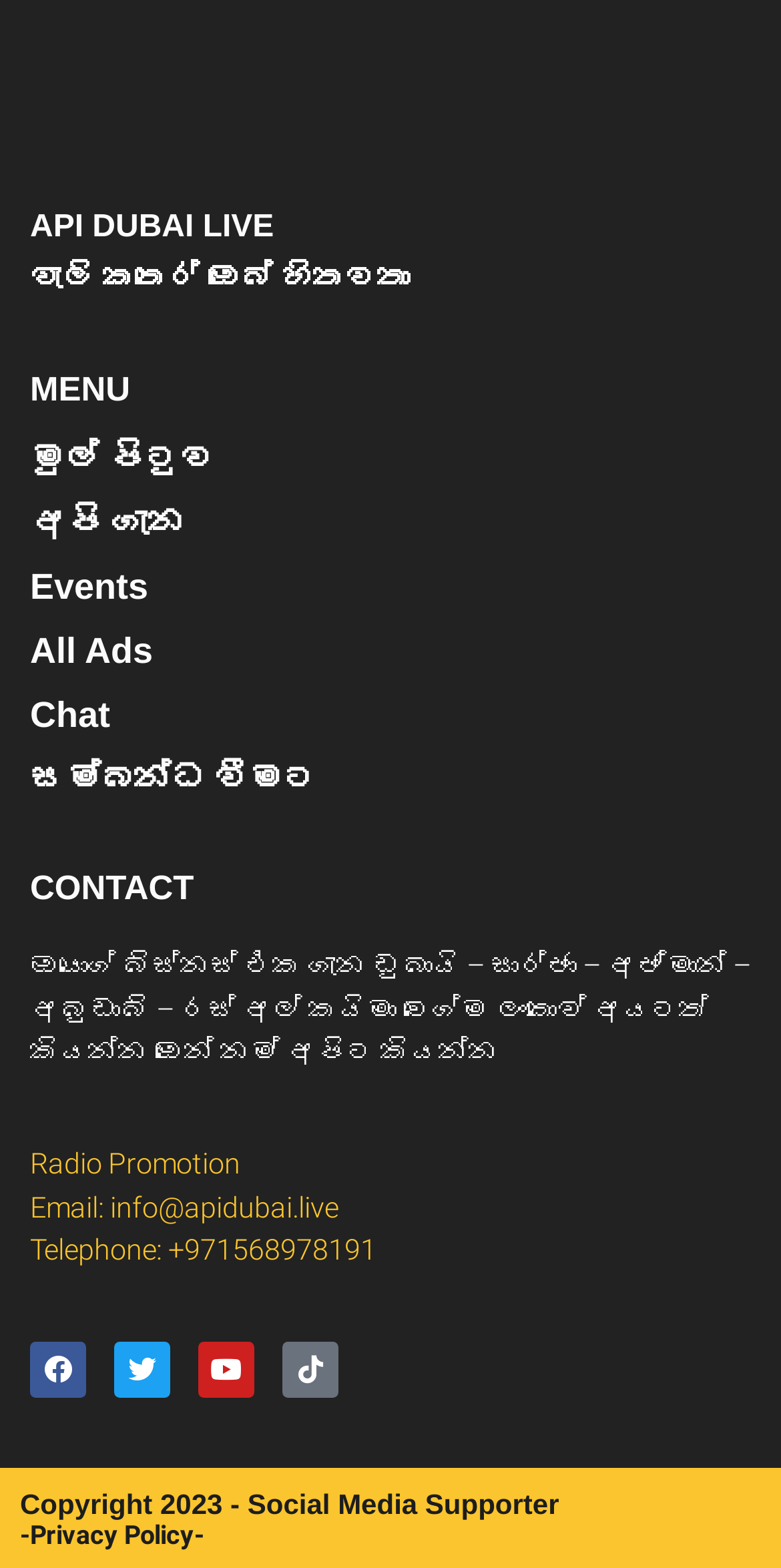What is the name of the website?
Please respond to the question with a detailed and informative answer.

The name of the website can be found in the first heading element, which is 'API DUBAI LIVE'.